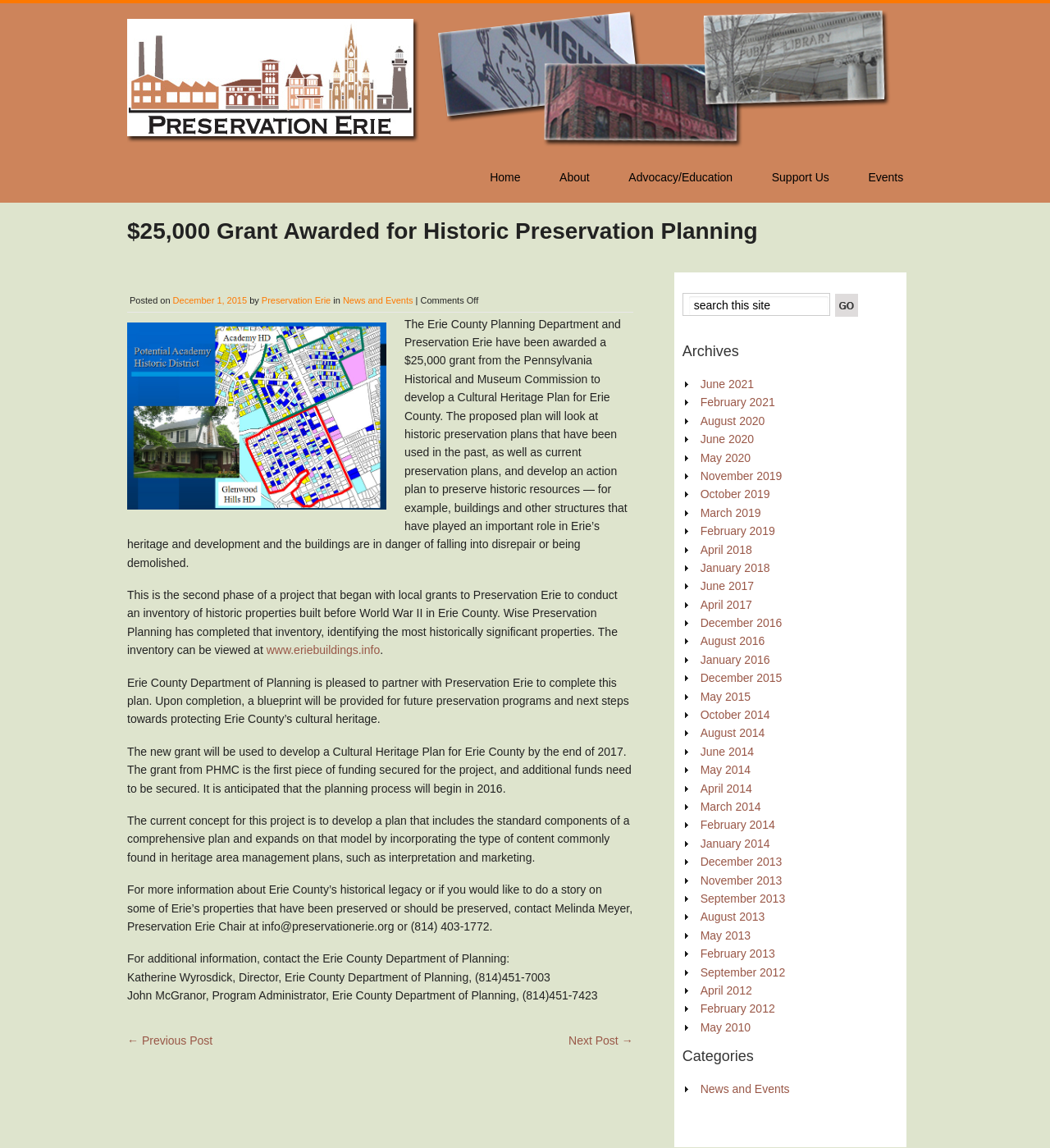Find the bounding box coordinates of the clickable area that will achieve the following instruction: "click on the 'Next Post →' link".

[0.541, 0.901, 0.603, 0.912]